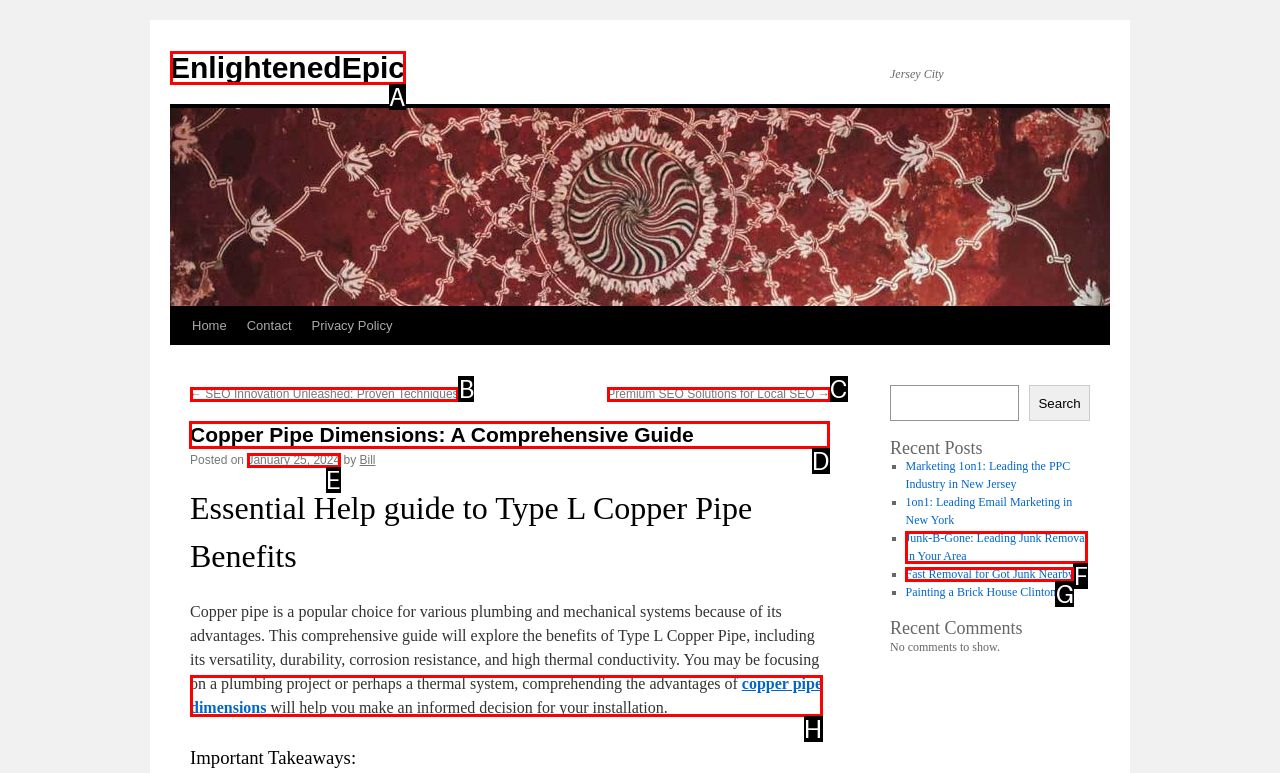Among the marked elements in the screenshot, which letter corresponds to the UI element needed for the task: Read the 'Copper Pipe Dimensions: A Comprehensive Guide' article?

D